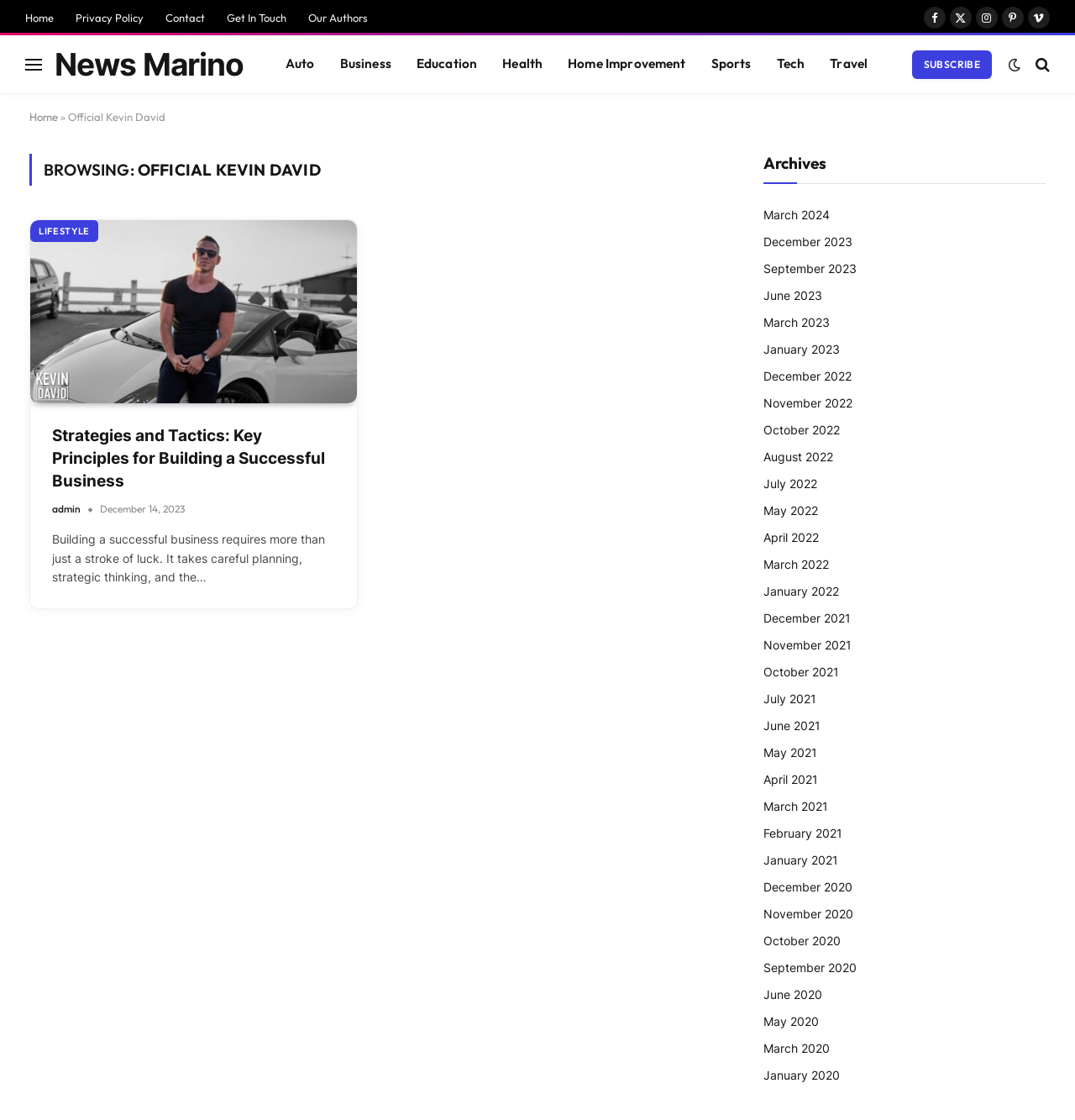Show me the bounding box coordinates of the clickable region to achieve the task as per the instruction: "Click on Home".

[0.013, 0.002, 0.06, 0.029]